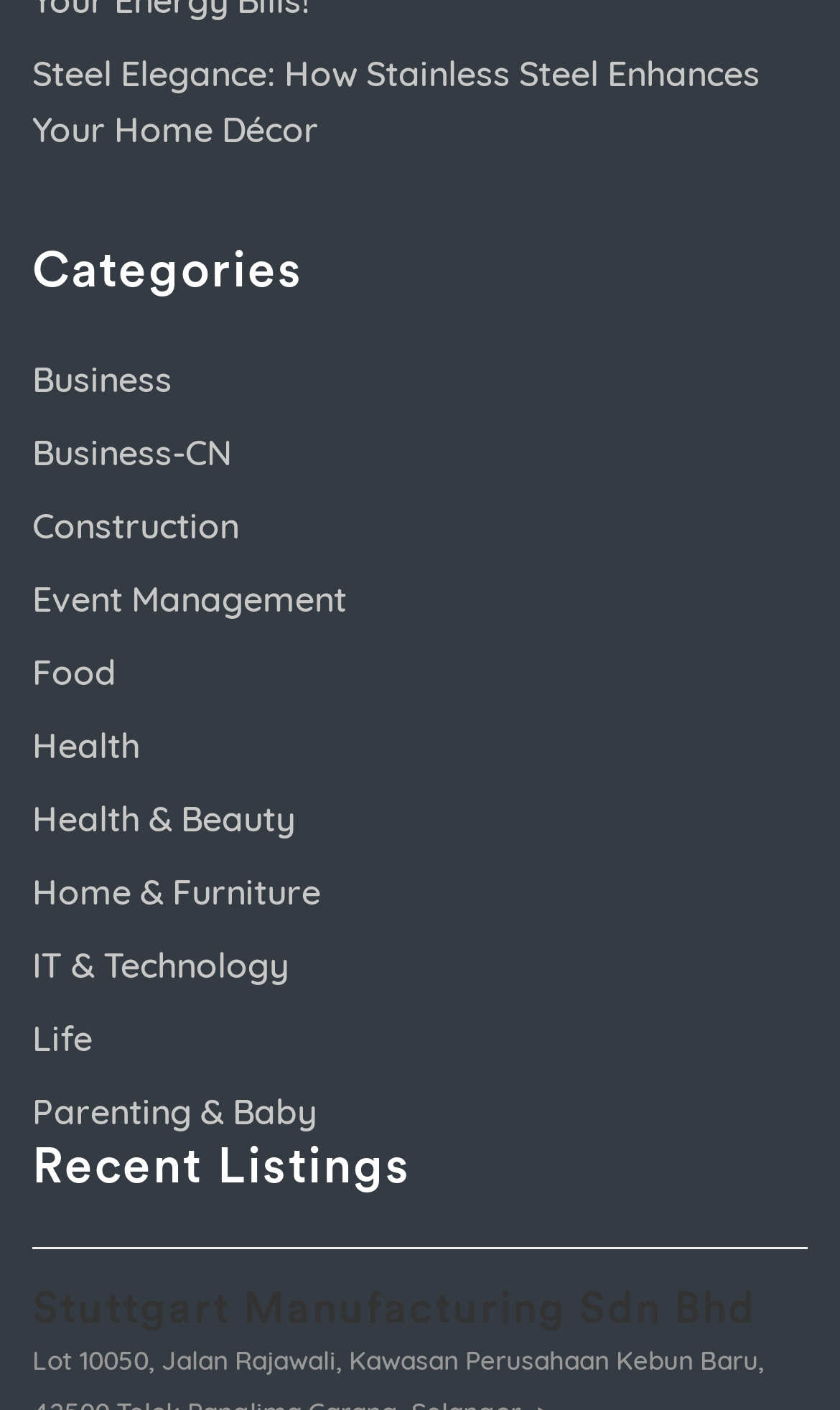Please determine the bounding box coordinates for the element that should be clicked to follow these instructions: "Click on the 'Business' category".

[0.038, 0.254, 0.205, 0.284]